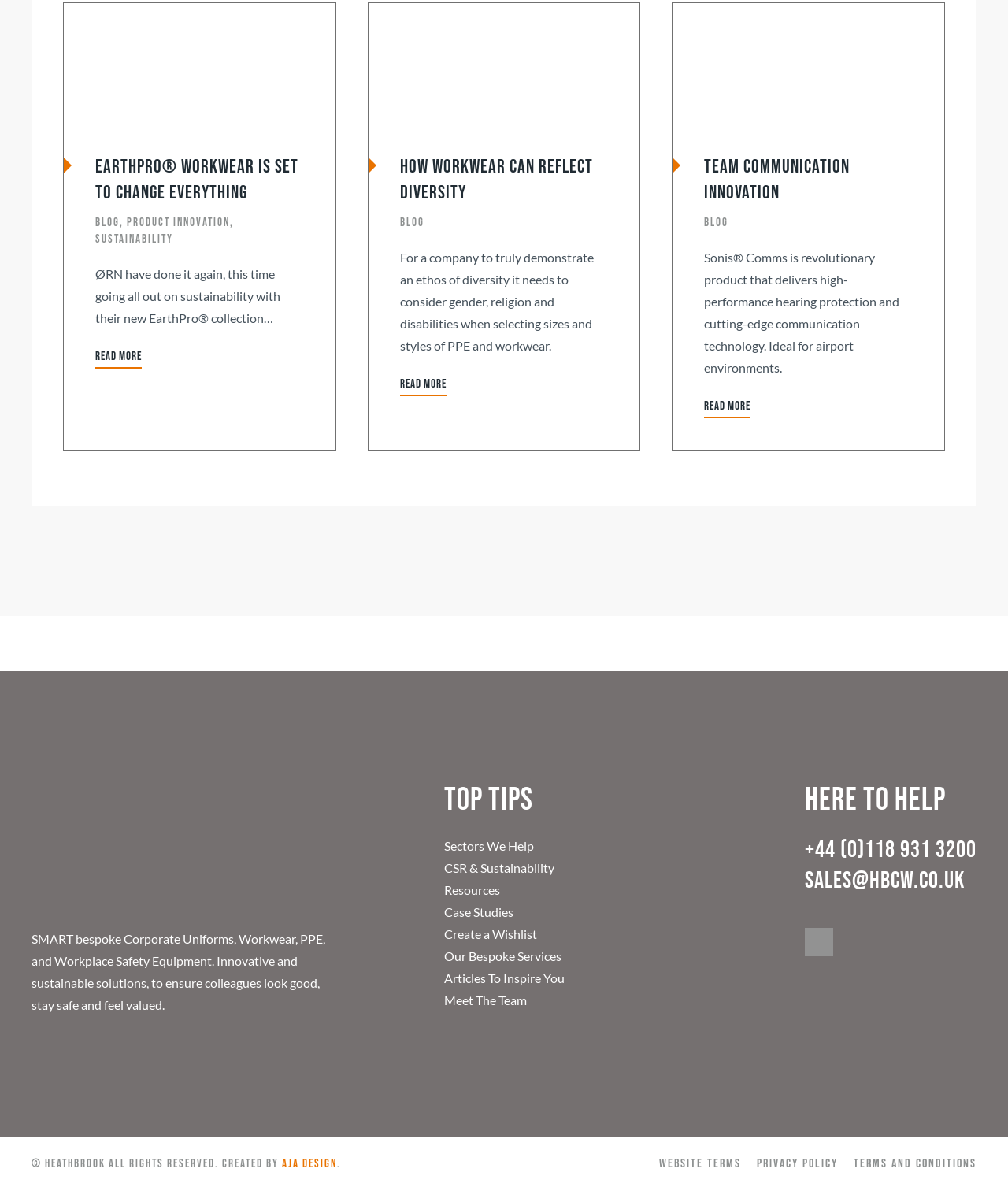What is the purpose of the EarthPro collection?
Refer to the image and give a detailed answer to the question.

The link 'Man in smart black T shirt and cargo trousers by a stream EarthPro® workwear is set to change everything Blog, Product Innovation, Sustainability' suggests that the EarthPro collection is focused on sustainability. The text also mentions 'ØRN have done it again, this time going all out on sustainability with their new EarthPro® collection…'. This implies that the purpose of the EarthPro collection is to promote sustainability.